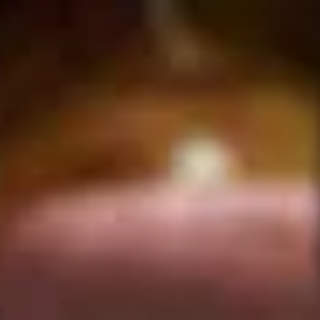What is the name of the company that produces the insulation material?
Deliver a detailed and extensive answer to the question.

The caption explicitly states that the image features a close-up view of pink insulation material, likely representing a product from Owens Corning, which is a well-known company in the insulation industry.